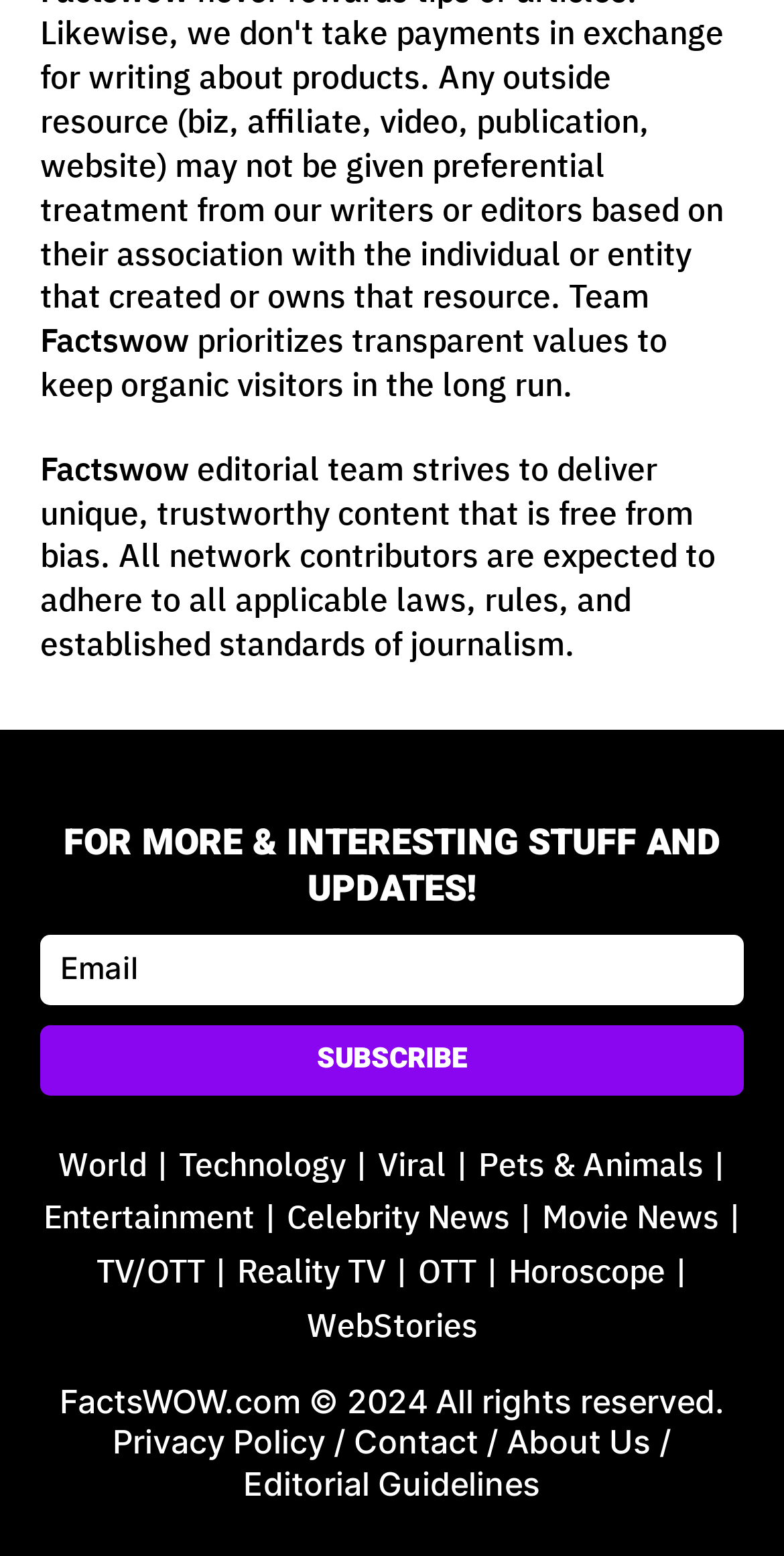Locate the bounding box of the UI element defined by this description: "Pets & Animals". The coordinates should be given as four float numbers between 0 and 1, formatted as [left, top, right, bottom].

[0.61, 0.732, 0.897, 0.767]